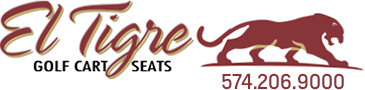Give a detailed account of the elements present in the image.

The image features the logo of "El Tigre Golf Cart Seats," showcasing a sleek design that combines vibrant typography with a striking visual element. The name "El Tigre" is prominently displayed in an elegant, flowing script in gold, accompanied by a bold declaration of "GOLF CART SEATS" directly below in a dark font, emphasizing the brand's focus. Next to the text is a stylized silhouette of a tiger, rendered in a rich burgundy color, positioned confidently to the right. Beneath the logo, a contact number—"574.206.9000"—is included, offering potential customers a way to reach out for inquiries or orders. This logo reflects the company's commitment to quality and style in the golf cart accessory market.